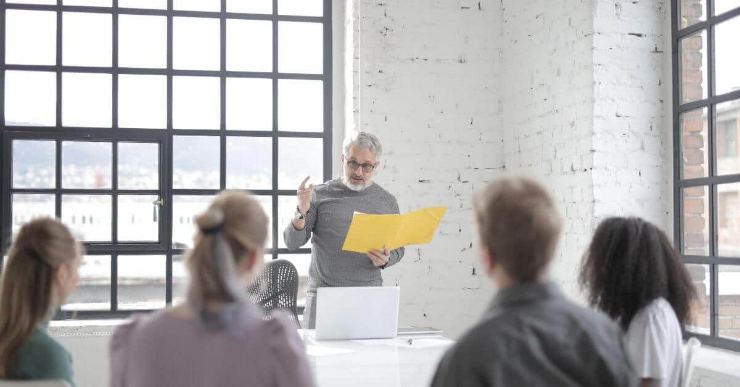How many people are seated in the audience?
Using the information from the image, provide a comprehensive answer to the question.

The caption explicitly states that the group consists of four individuals, with their backs to the camera, suggesting a collaborative atmosphere.